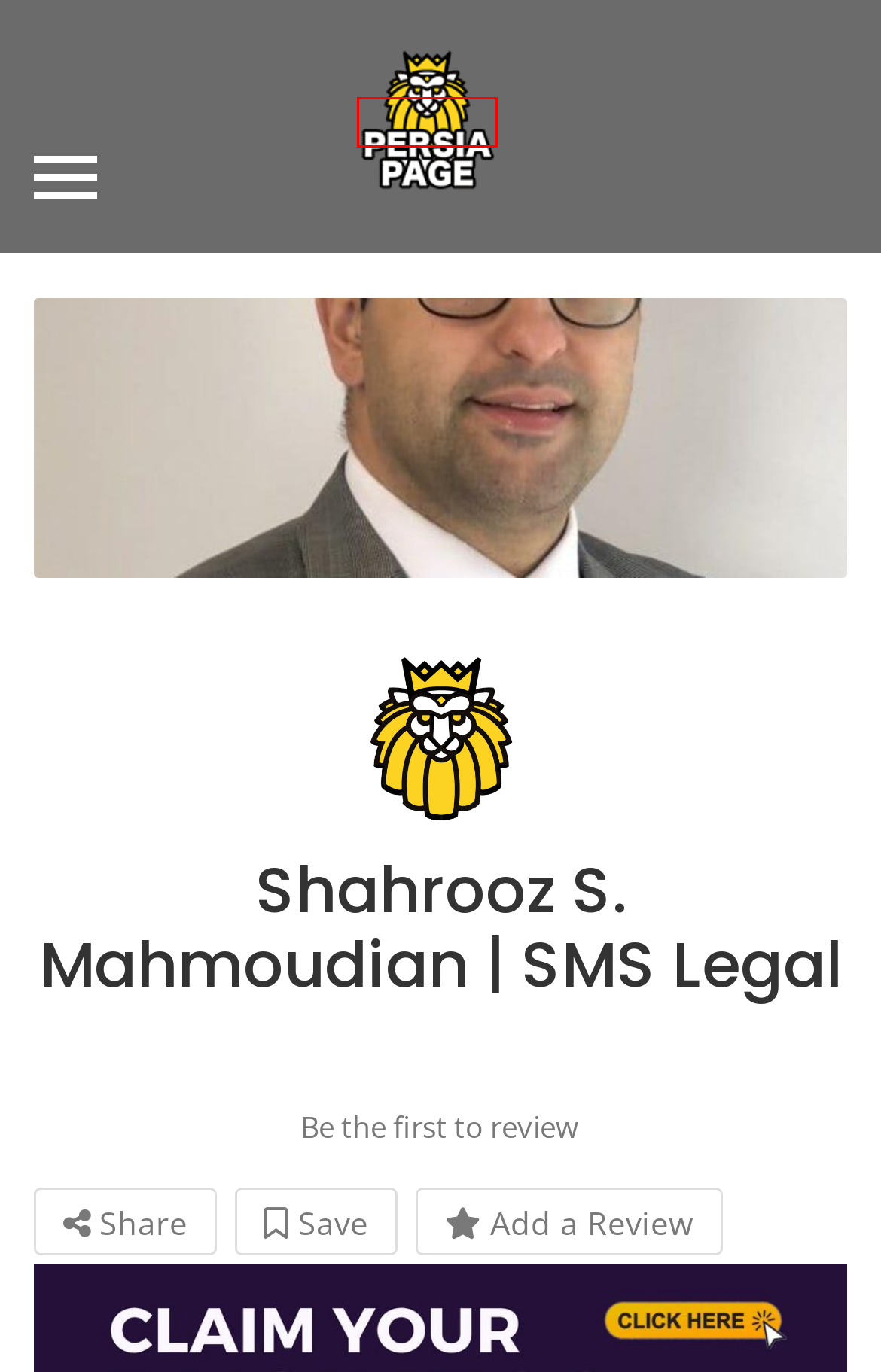You are provided with a screenshot of a webpage containing a red rectangle bounding box. Identify the webpage description that best matches the new webpage after the element in the bounding box is clicked. Here are the potential descriptions:
A. Become a Sponsor by Persian brands in Persia Page!
B. France Persian Directory | Find Persian Near Me in France
C. Turkish Iranian Persian Business Directory in İstanbul
D. Live Chat Support | Persia Page
E. Parking Street Archives | Persia Page | Persian Near Me!
F. Persian Sofreh Aghd‎ | Vendors you need for your Wedding
G. Reservations Archives | Persia Page | Persian Near Me!
H. Iranian/Persian Restaurant, Grocery, Dentist, Lawyer Near Me 🇮🇷

H